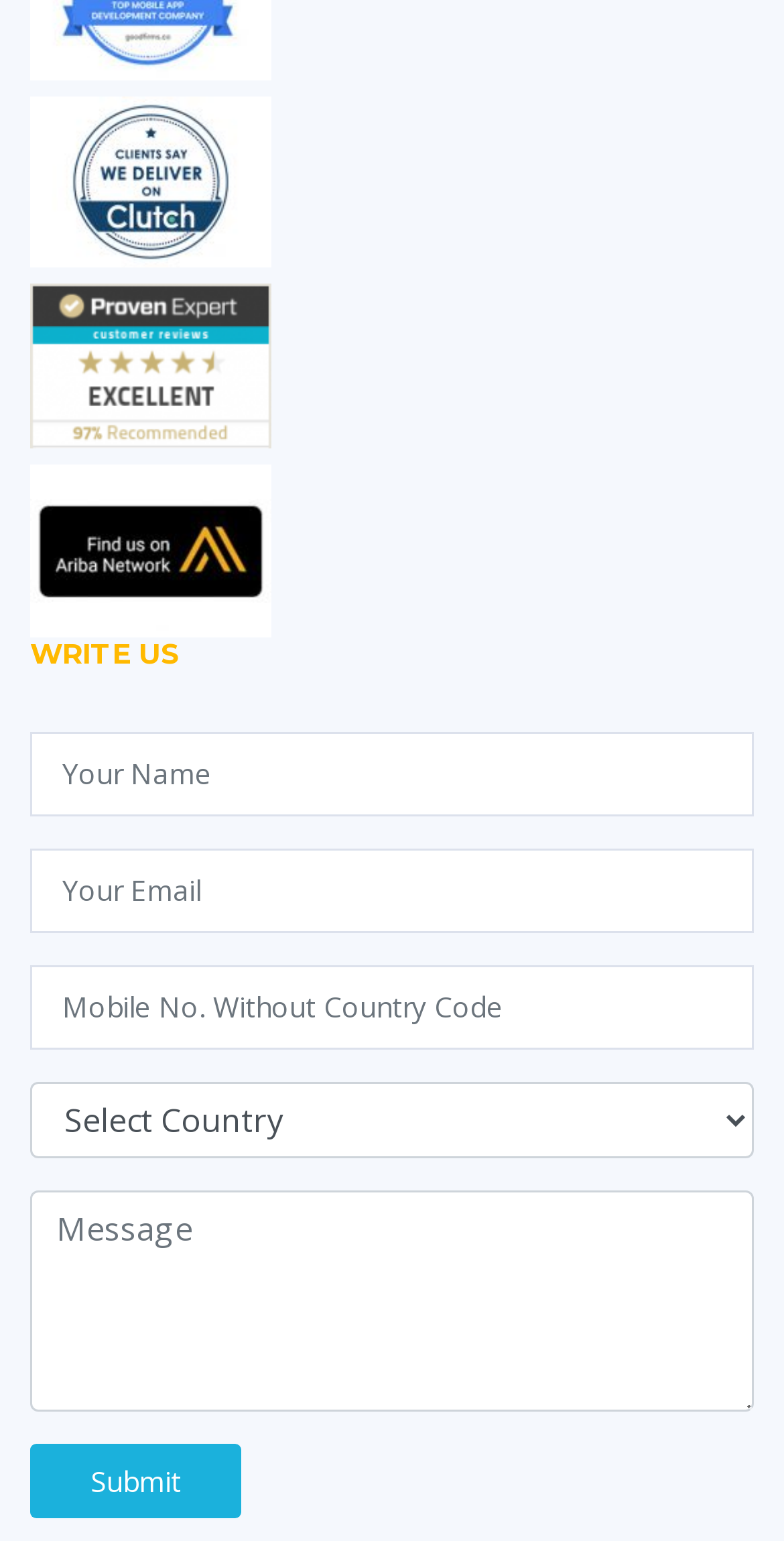Mark the bounding box of the element that matches the following description: "name="footermessage" placeholder="Message"".

[0.038, 0.772, 0.962, 0.916]